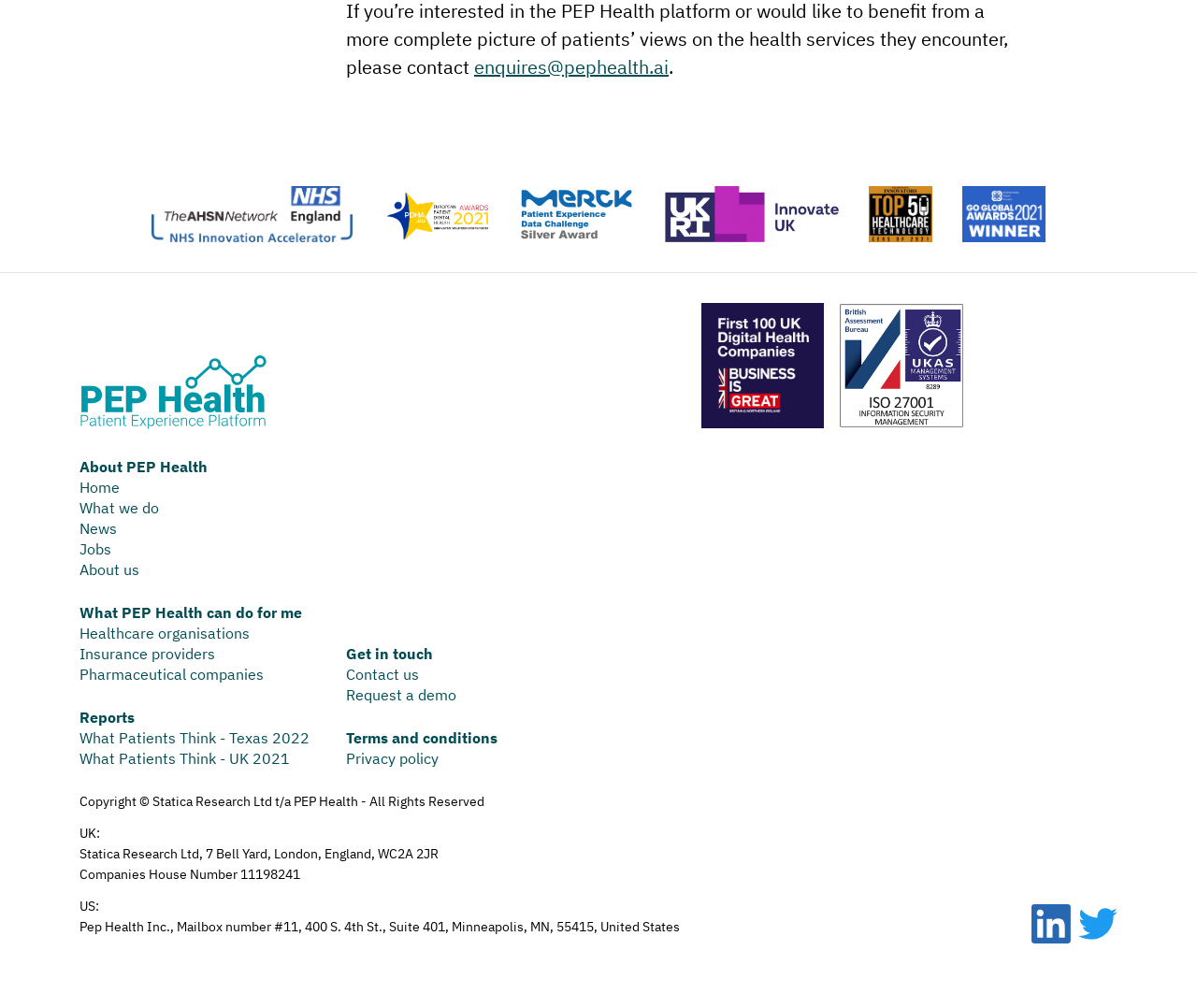Specify the bounding box coordinates of the area to click in order to follow the given instruction: "Check the company's LinkedIn profile."

[0.862, 0.897, 0.895, 0.941]